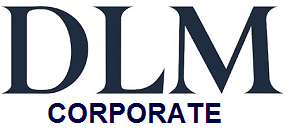What is the theme of the webpage?
Please provide a comprehensive answer based on the information in the image.

The webpage discusses topics related to business, health, and wellness, particularly in the context of massage therapy benefits during pregnancy, which is reflected in the modern and professional design of the logo.